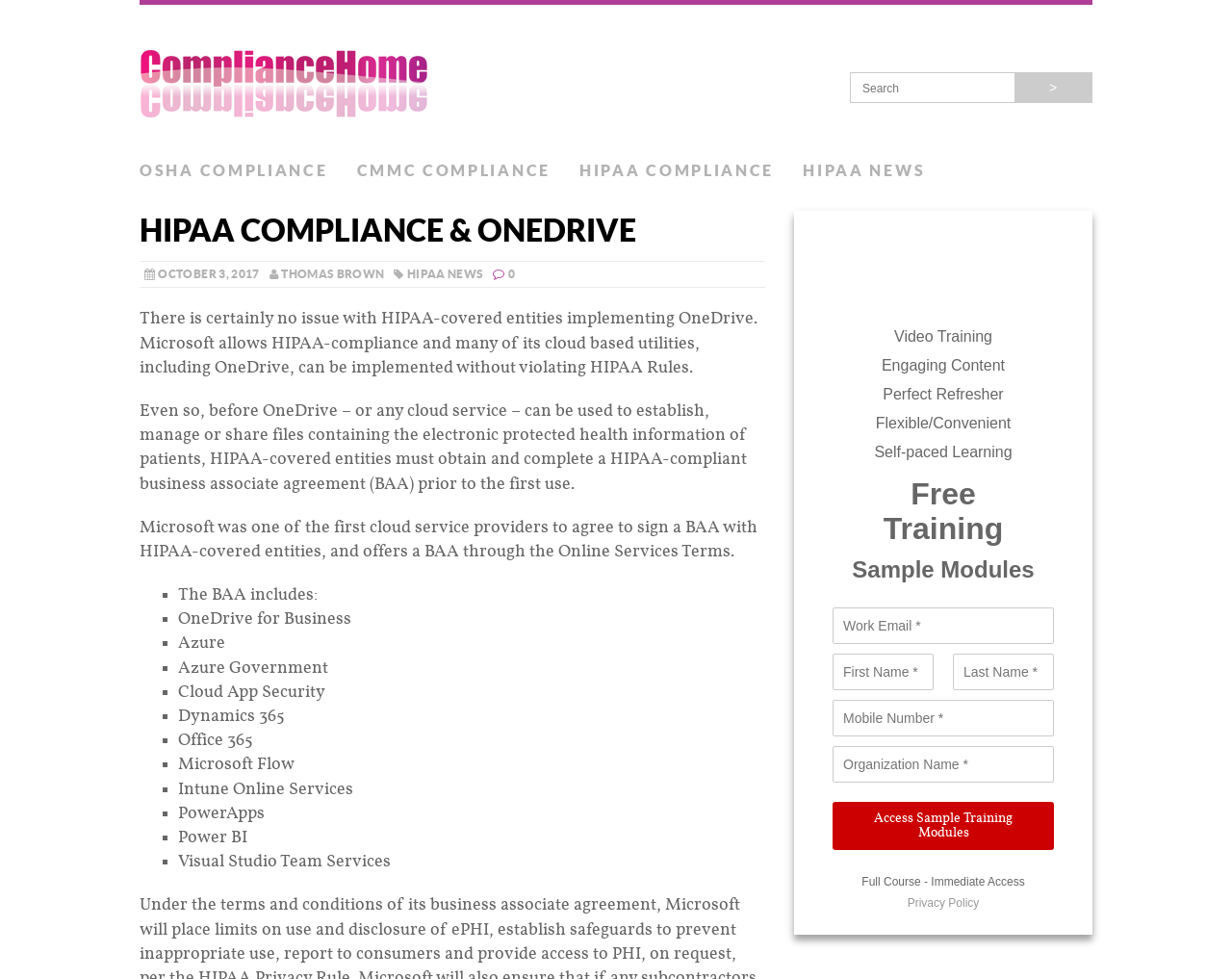What cloud services can be implemented without violating HIPAA Rules?
Using the image, provide a concise answer in one word or a short phrase.

OneDrive and others